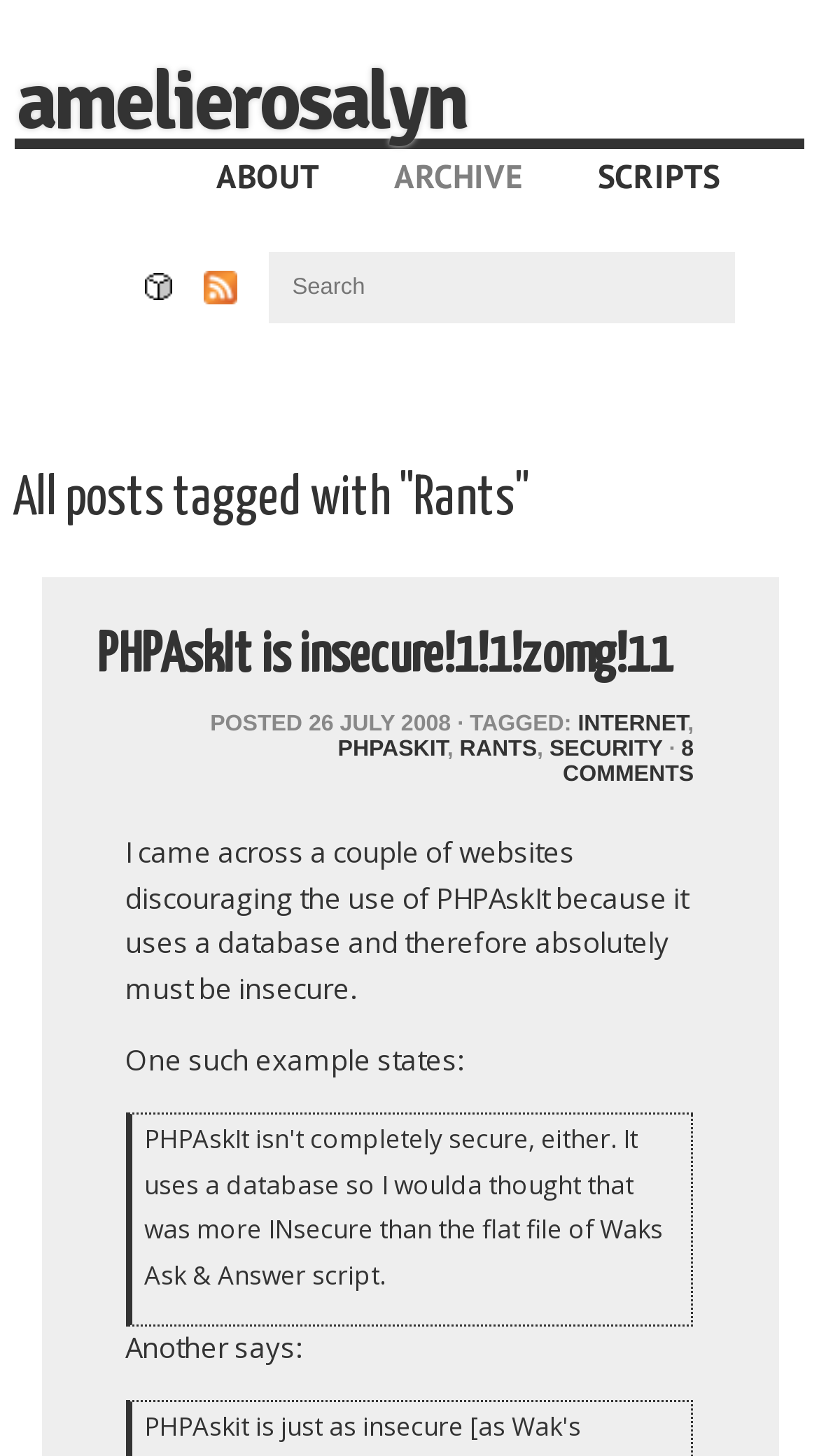Find the bounding box coordinates for the area that must be clicked to perform this action: "learn more about the Retail Motor Industry Federation".

None